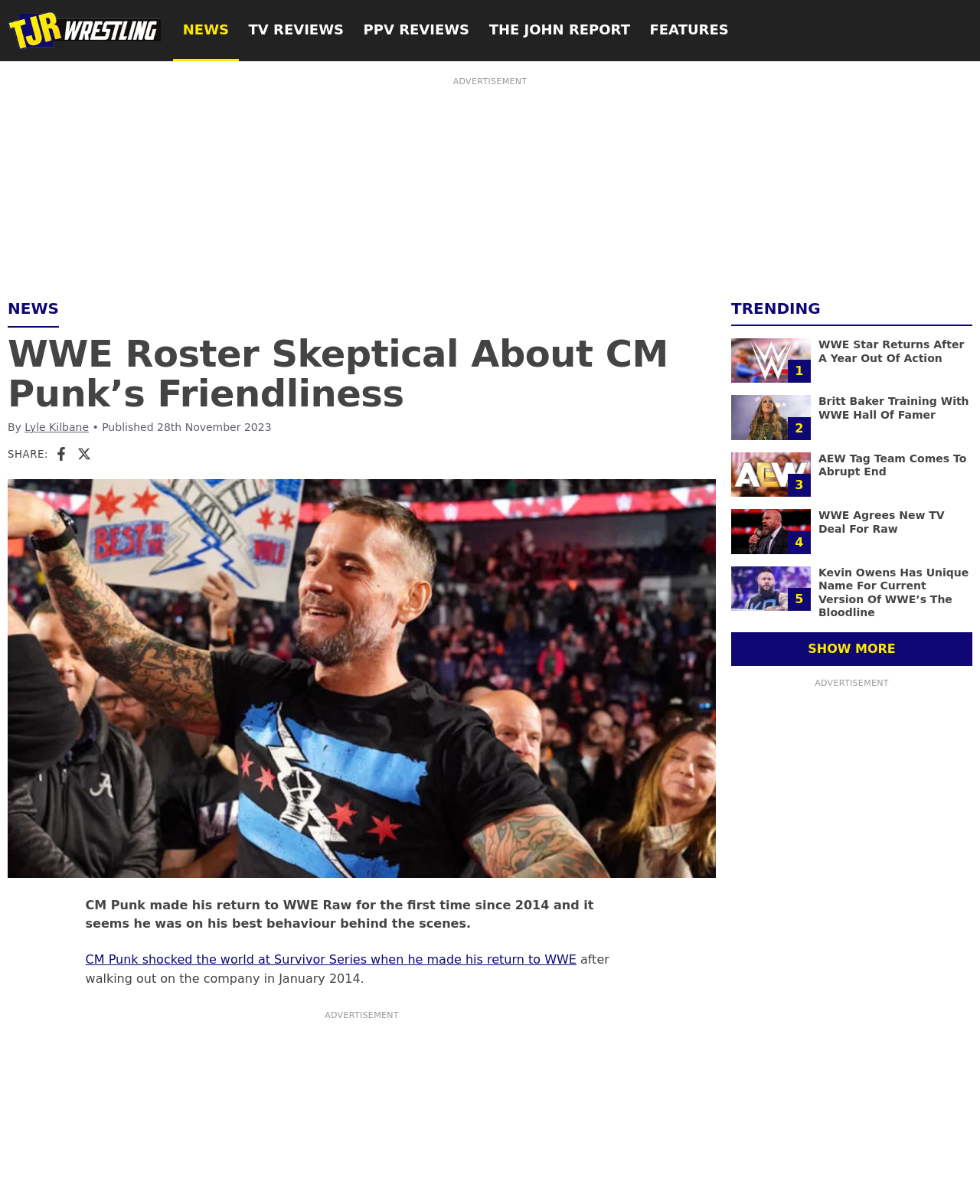Can you extract the headline from the webpage for me?

WWE Roster Skeptical About CM Punk’s Friendliness